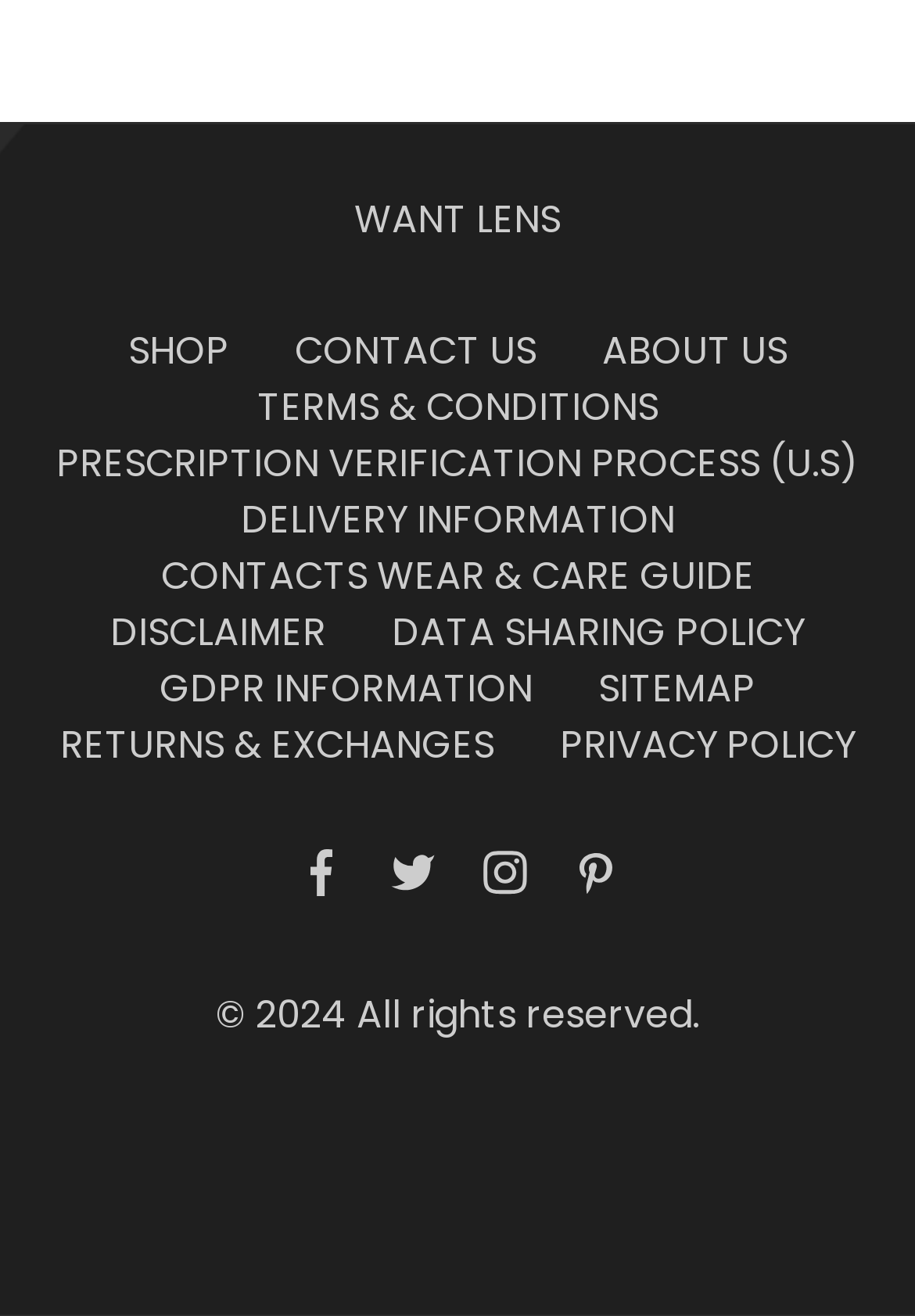Kindly determine the bounding box coordinates of the area that needs to be clicked to fulfill this instruction: "Contact us for inquiries".

[0.322, 0.246, 0.586, 0.287]